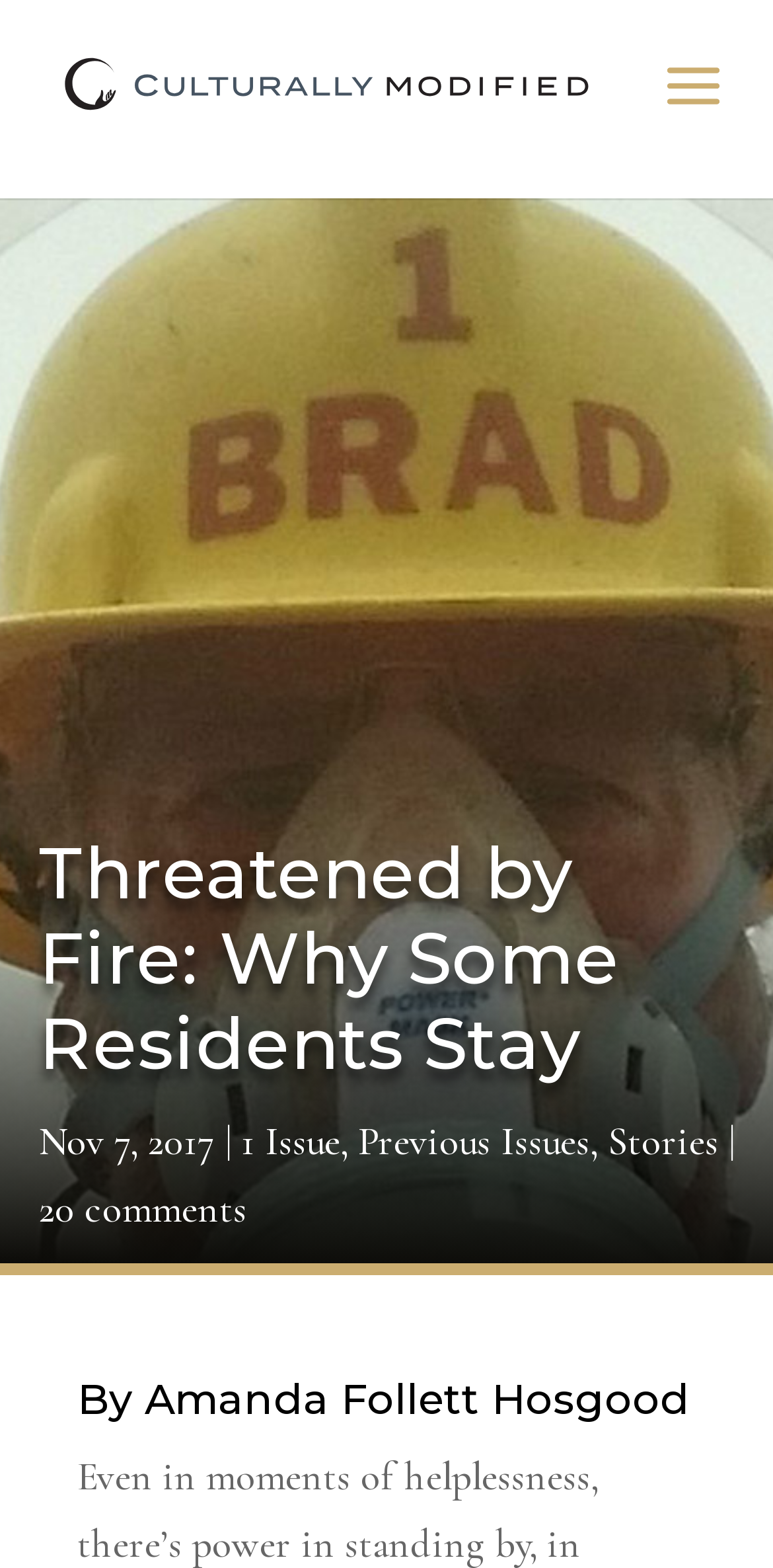What is the category of the article? Based on the screenshot, please respond with a single word or phrase.

Stories